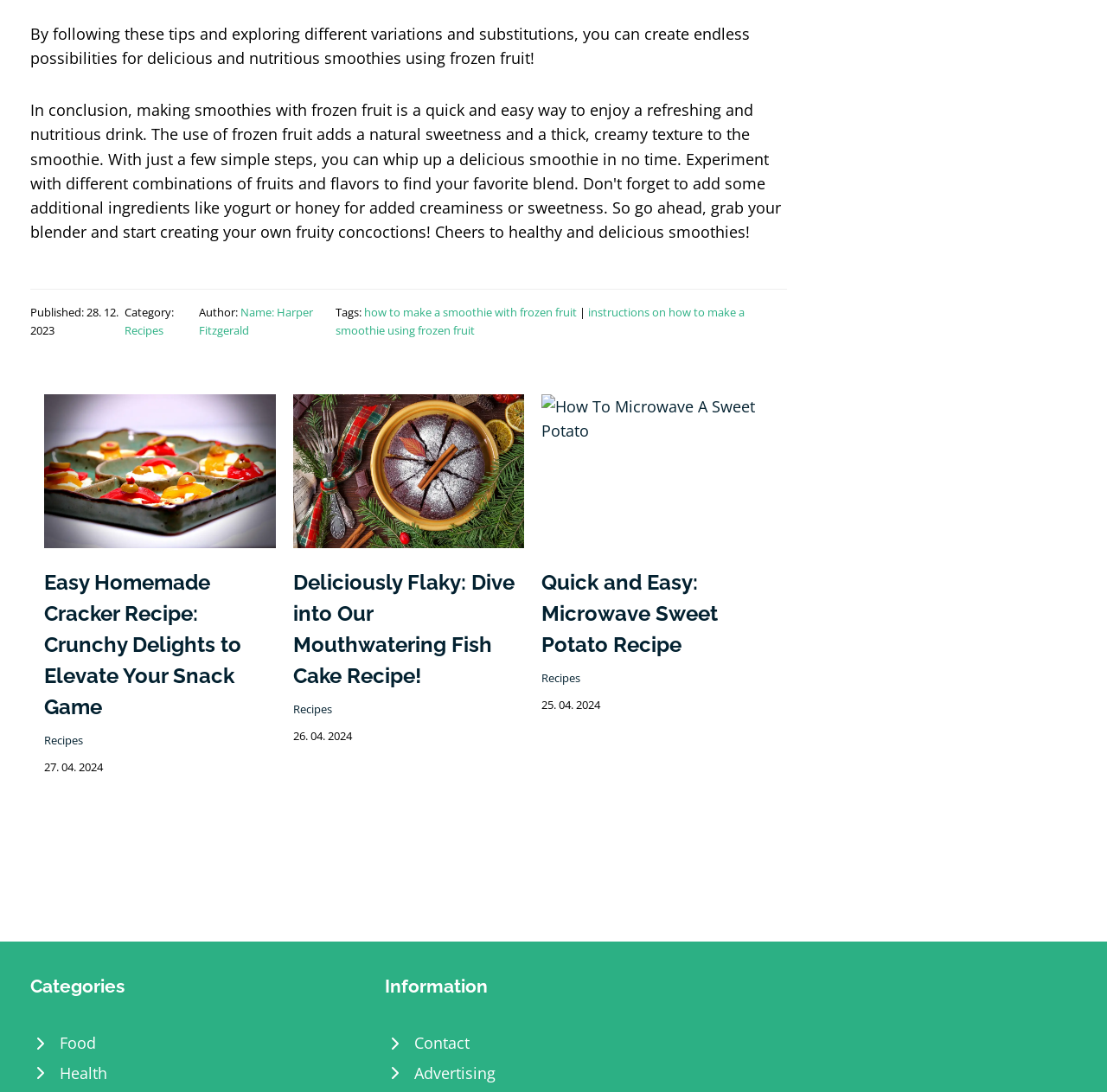Identify the bounding box for the given UI element using the description provided. Coordinates should be in the format (top-left x, top-left y, bottom-right x, bottom-right y) and must be between 0 and 1. Here is the description: alt="Fish Cakes"

[0.265, 0.42, 0.474, 0.439]